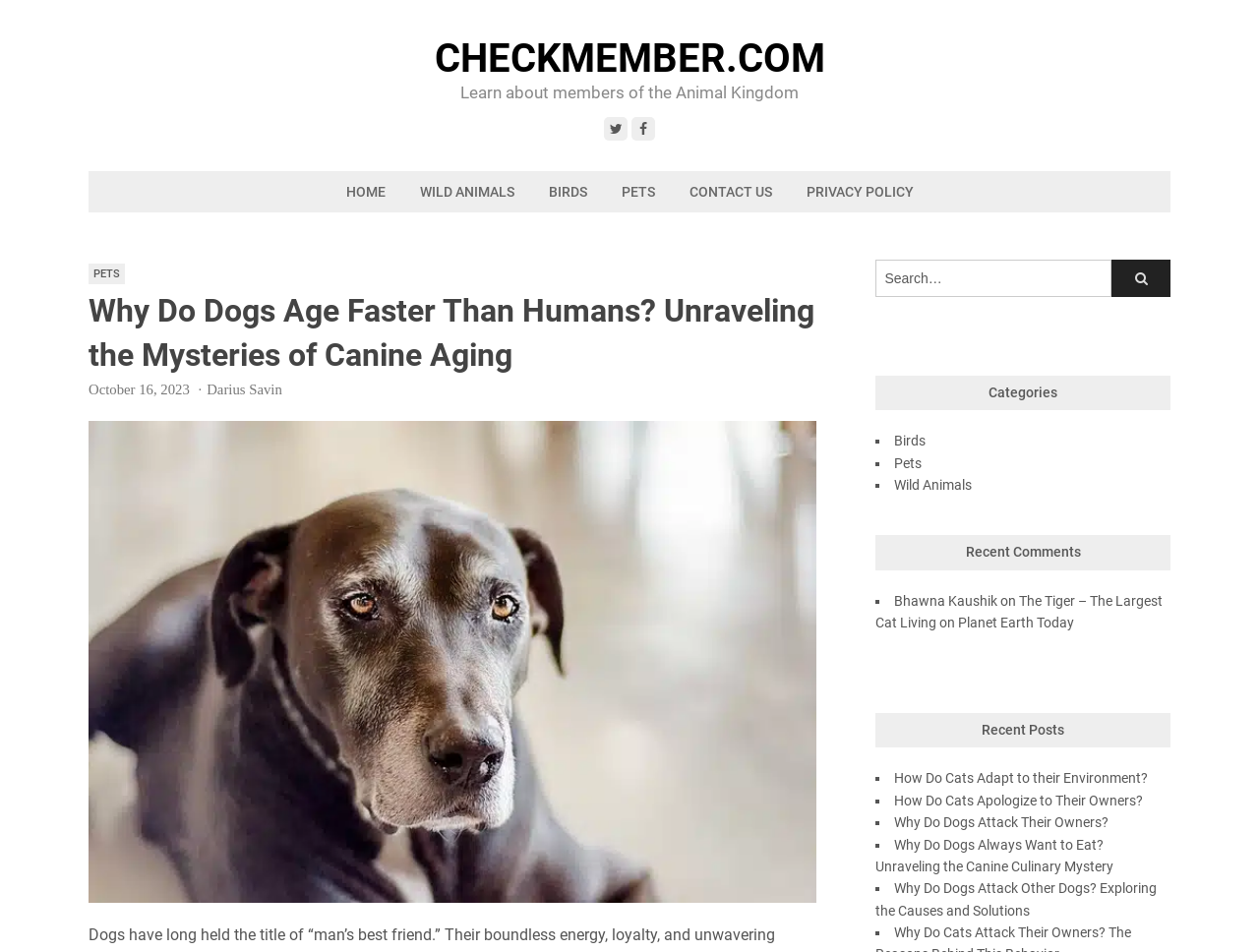Locate the bounding box coordinates of the clickable area needed to fulfill the instruction: "View recent comments".

[0.695, 0.562, 0.93, 0.599]